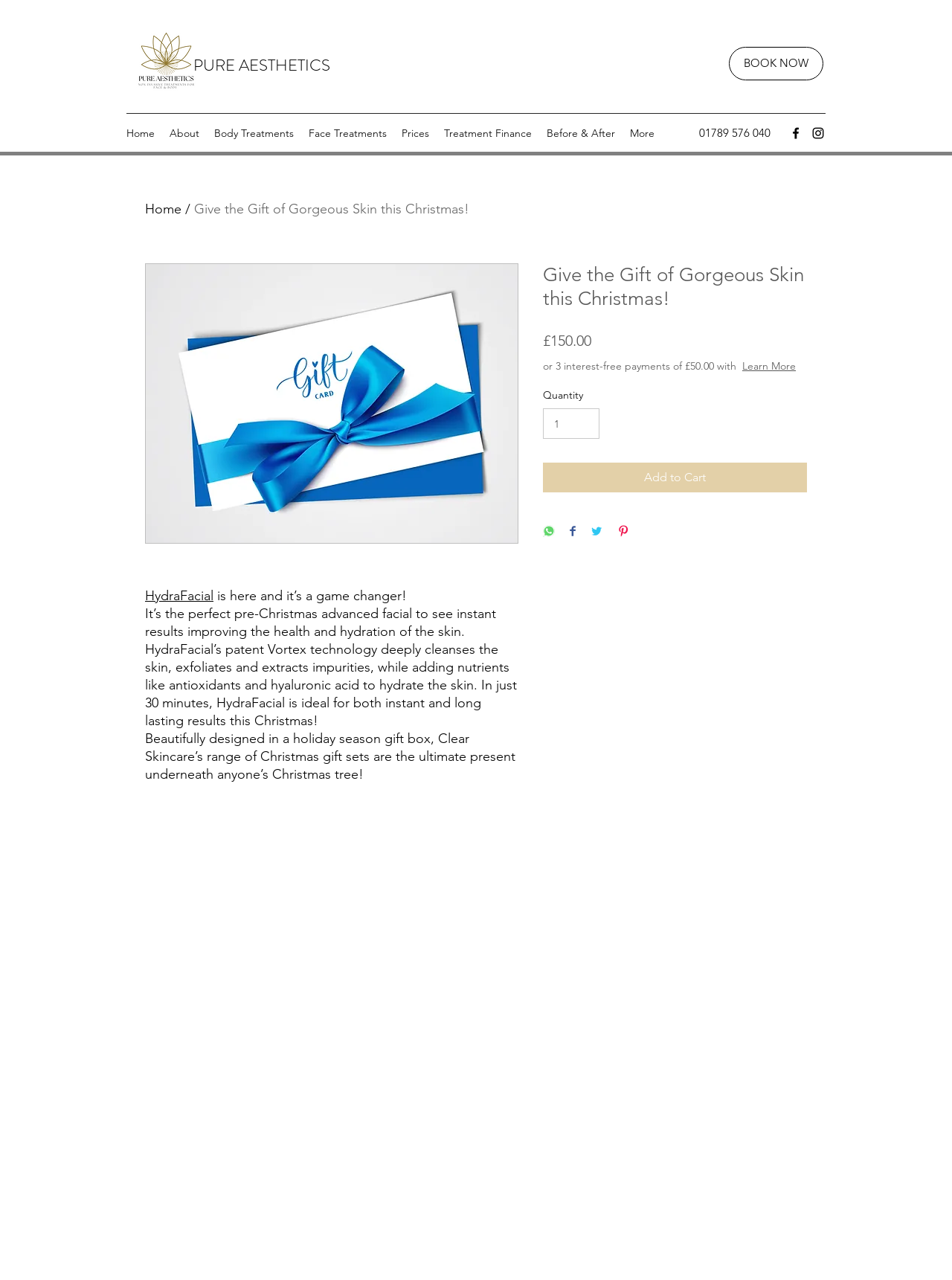What is the name of the social media platform with an icon located at the top right corner of the webpage?
Using the details shown in the screenshot, provide a comprehensive answer to the question.

I found the social media platform by looking at the link element with the content 'facebook' located at the top right corner of the webpage, which is part of the social bar.